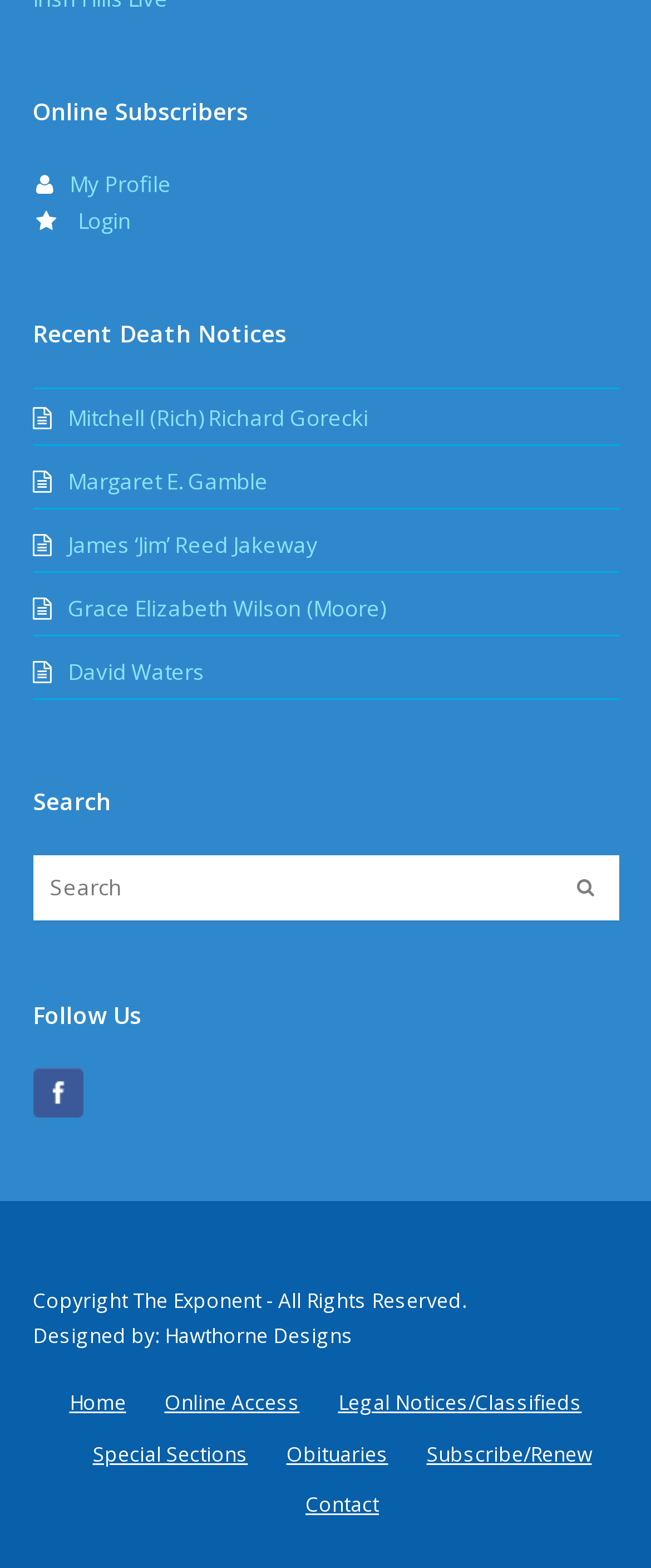Please locate the UI element described by "Margaret E. Gamble" and provide its bounding box coordinates.

[0.05, 0.297, 0.412, 0.316]